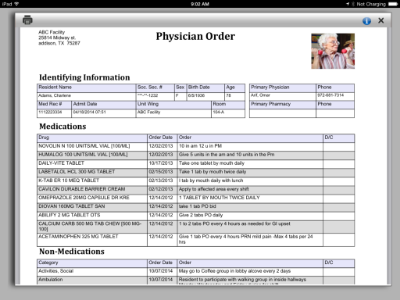What are the two main sections of the form?
Refer to the image and provide a detailed answer to the question.

The digital 'Physician Order' form is organized into two primary sections, which are clearly labeled as 'Medications' and 'Non-Medications', allowing healthcare providers to efficiently manage and document the patient's care.